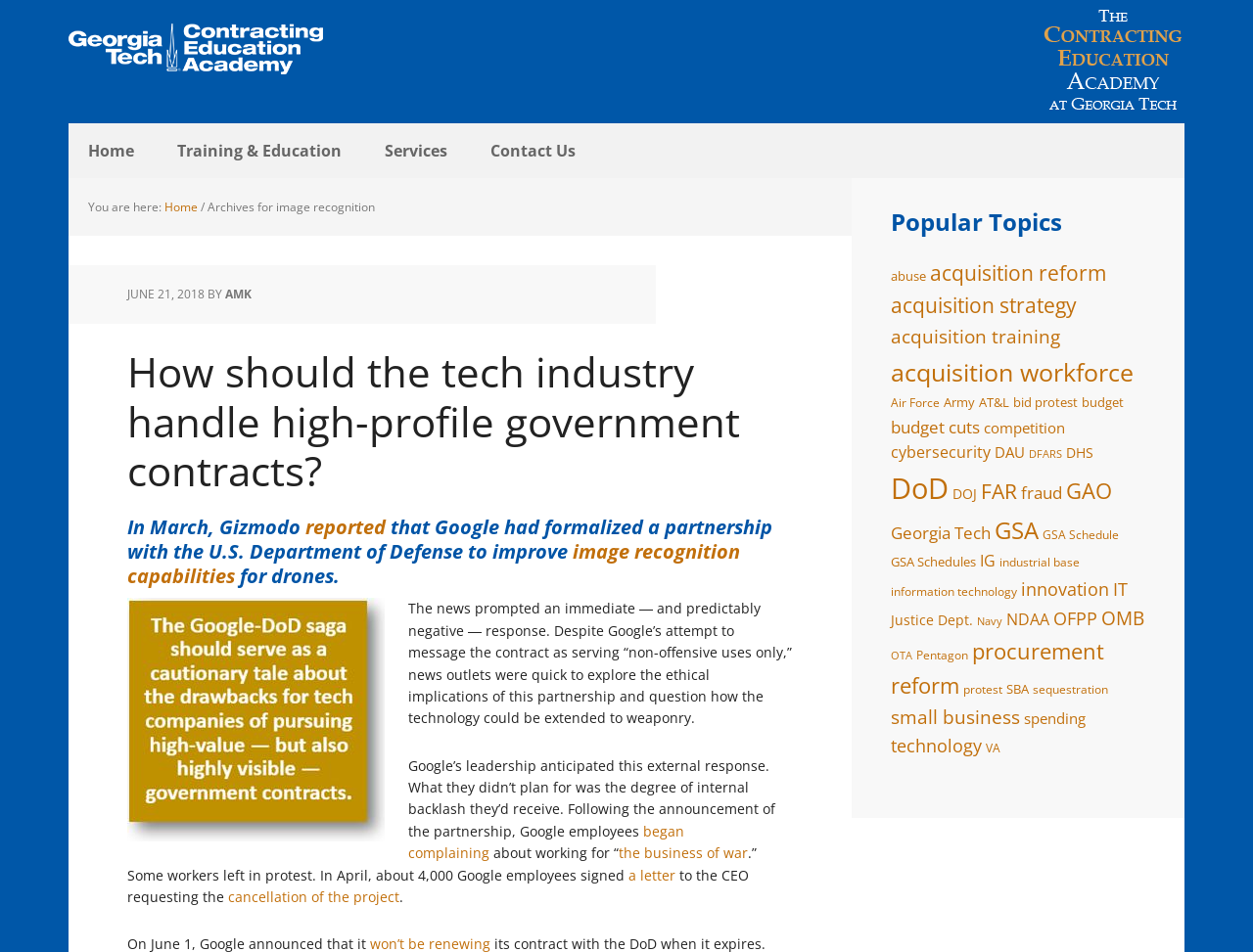Please locate the bounding box coordinates for the element that should be clicked to achieve the following instruction: "Explore the 'Popular Topics' section". Ensure the coordinates are given as four float numbers between 0 and 1, i.e., [left, top, right, bottom].

[0.711, 0.218, 0.914, 0.249]